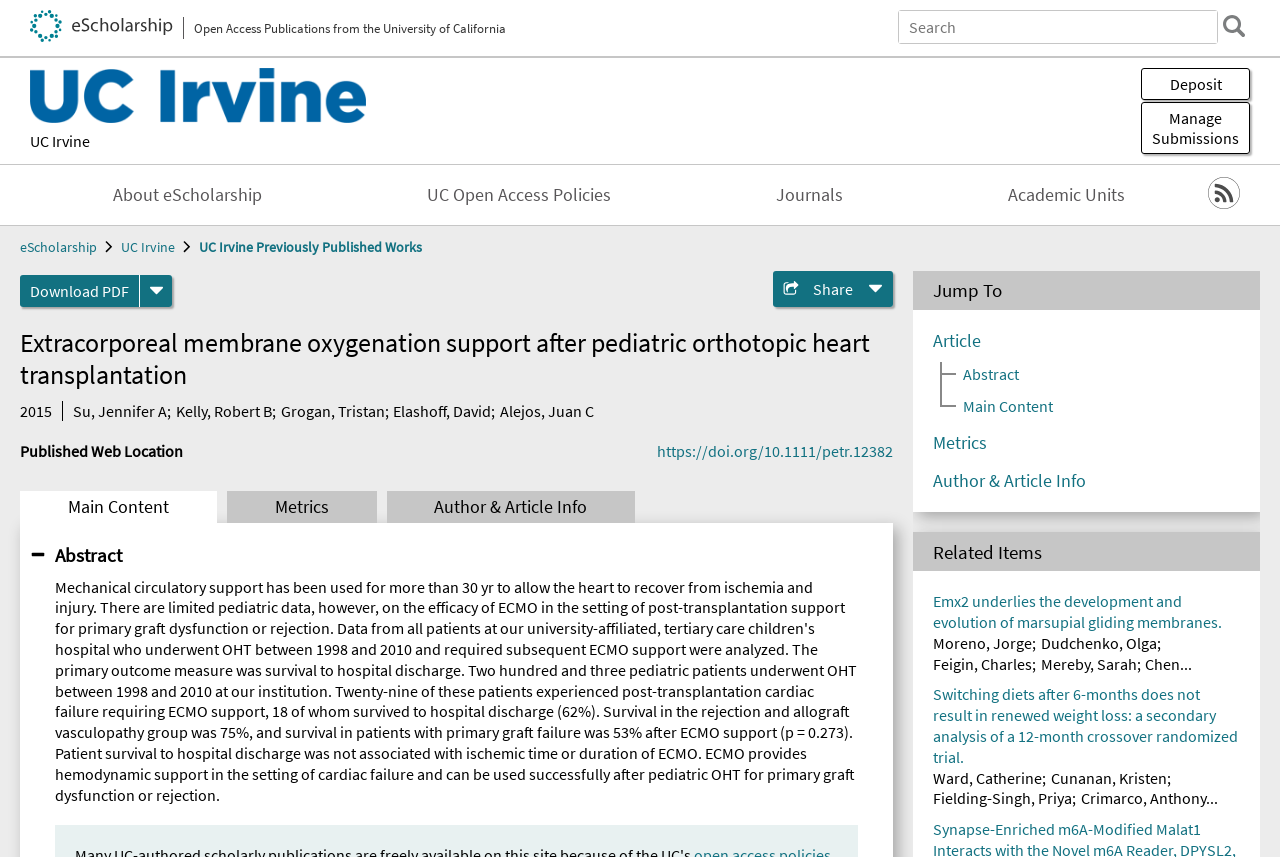What is the purpose of the 'Metrics' button?
Based on the screenshot, answer the question with a single word or phrase.

To view metrics